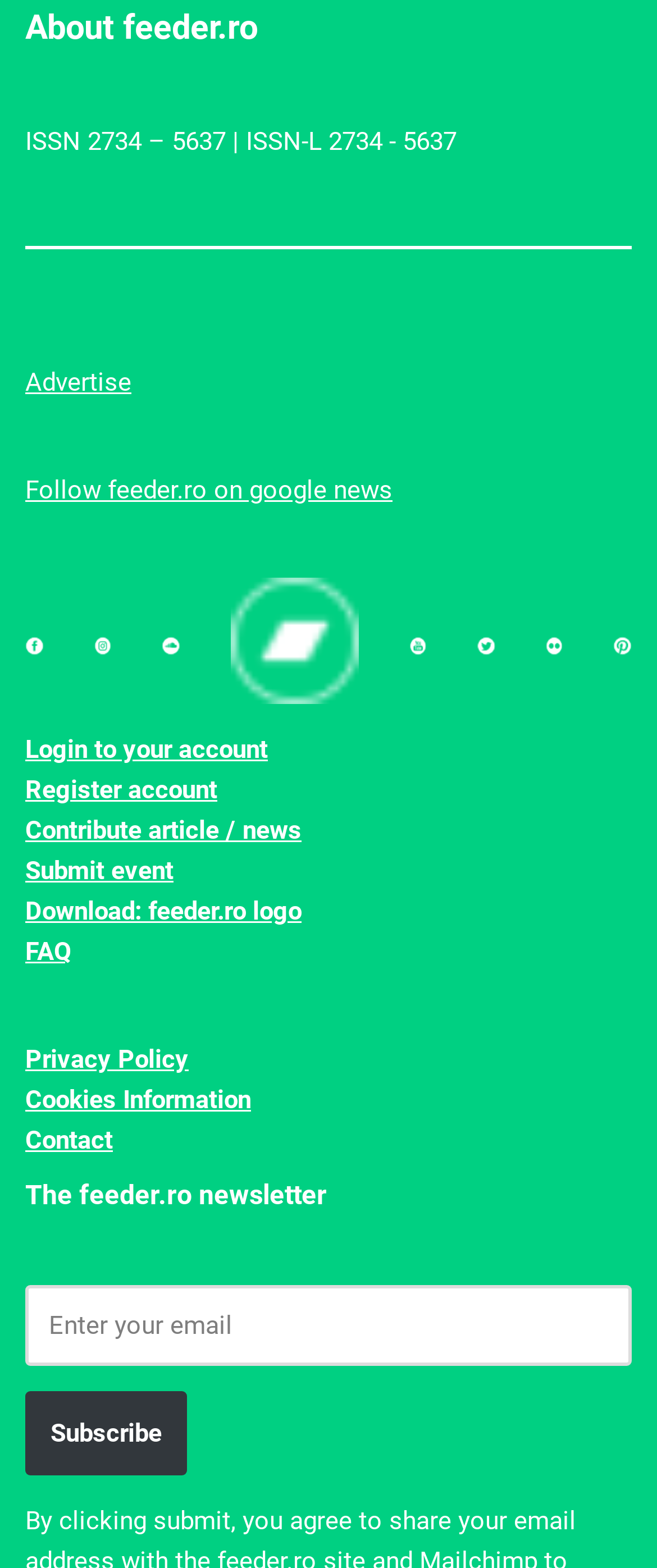Select the bounding box coordinates of the element I need to click to carry out the following instruction: "Subscribe to the feeder.ro newsletter".

[0.038, 0.887, 0.285, 0.941]